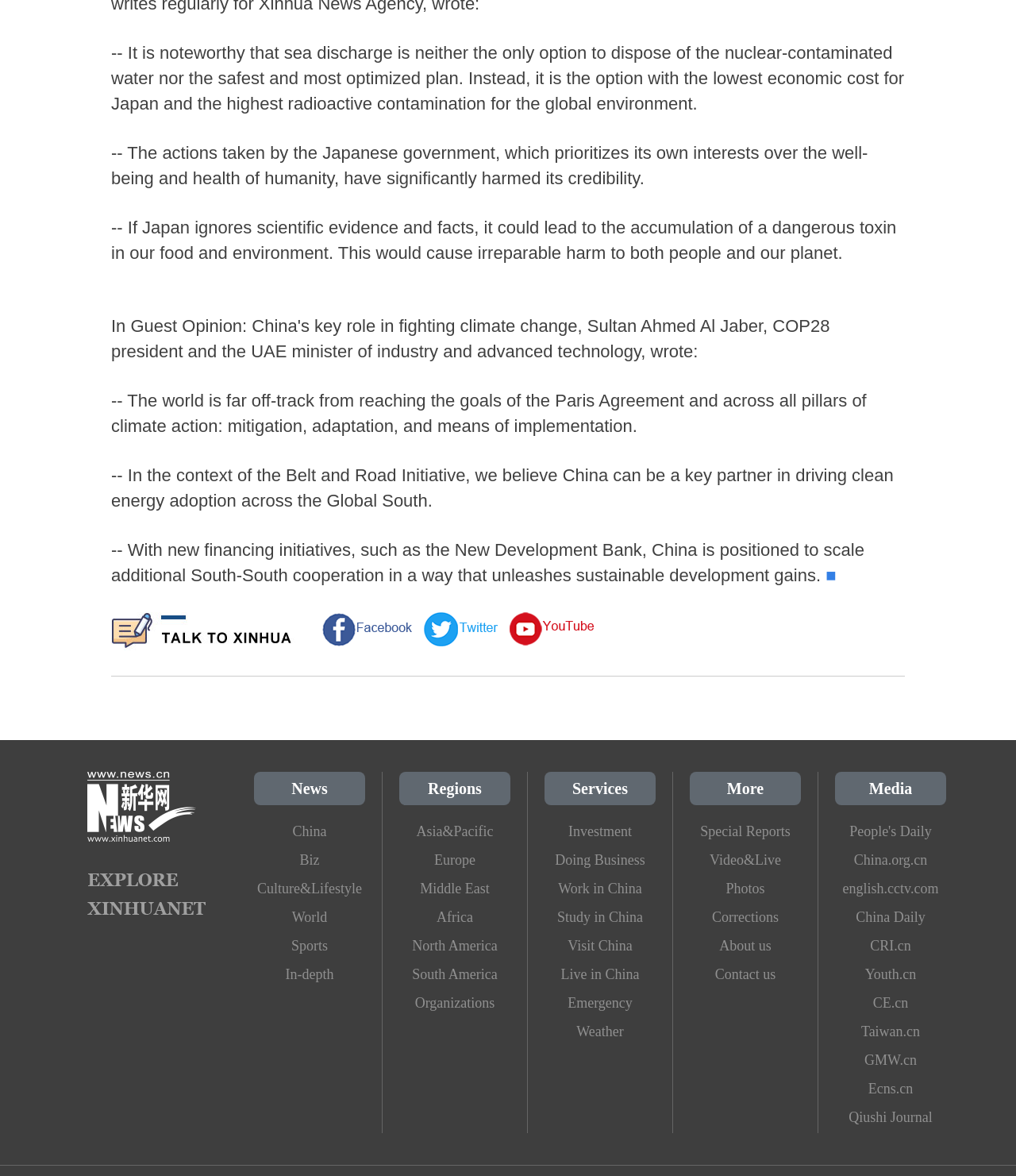Provide the bounding box coordinates of the HTML element described by the text: "Video&Live". The coordinates should be in the format [left, top, right, bottom] with values between 0 and 1.

[0.679, 0.719, 0.788, 0.743]